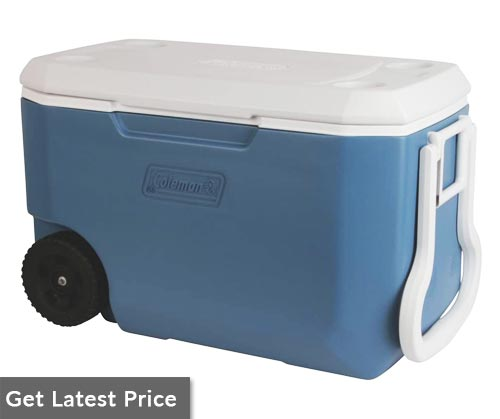Provide your answer in a single word or phrase: 
What is the purpose of the lid?

A seat